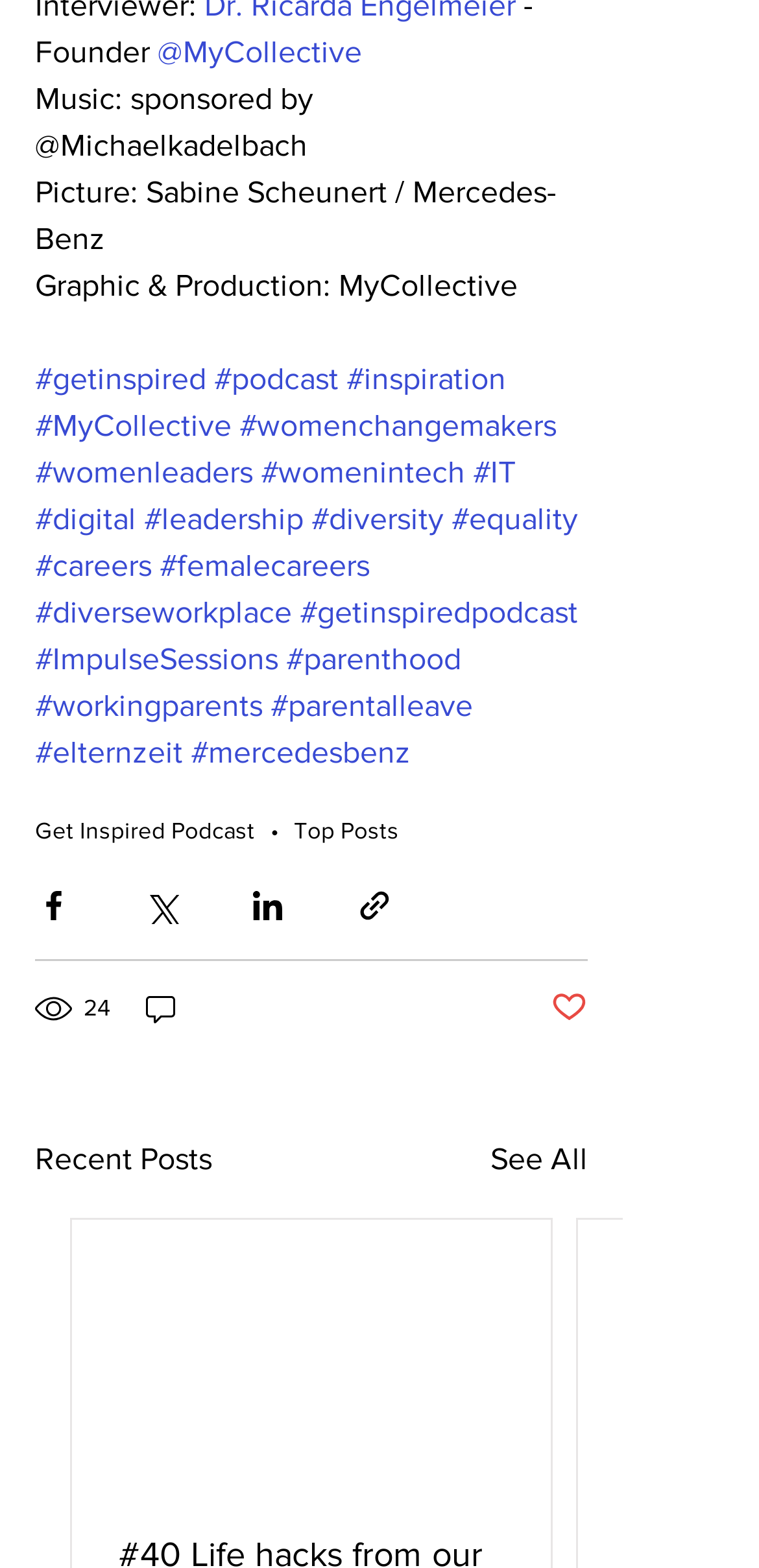Locate the bounding box coordinates of the clickable element to fulfill the following instruction: "View the 'Recent Posts'". Provide the coordinates as four float numbers between 0 and 1 in the format [left, top, right, bottom].

[0.046, 0.724, 0.279, 0.754]